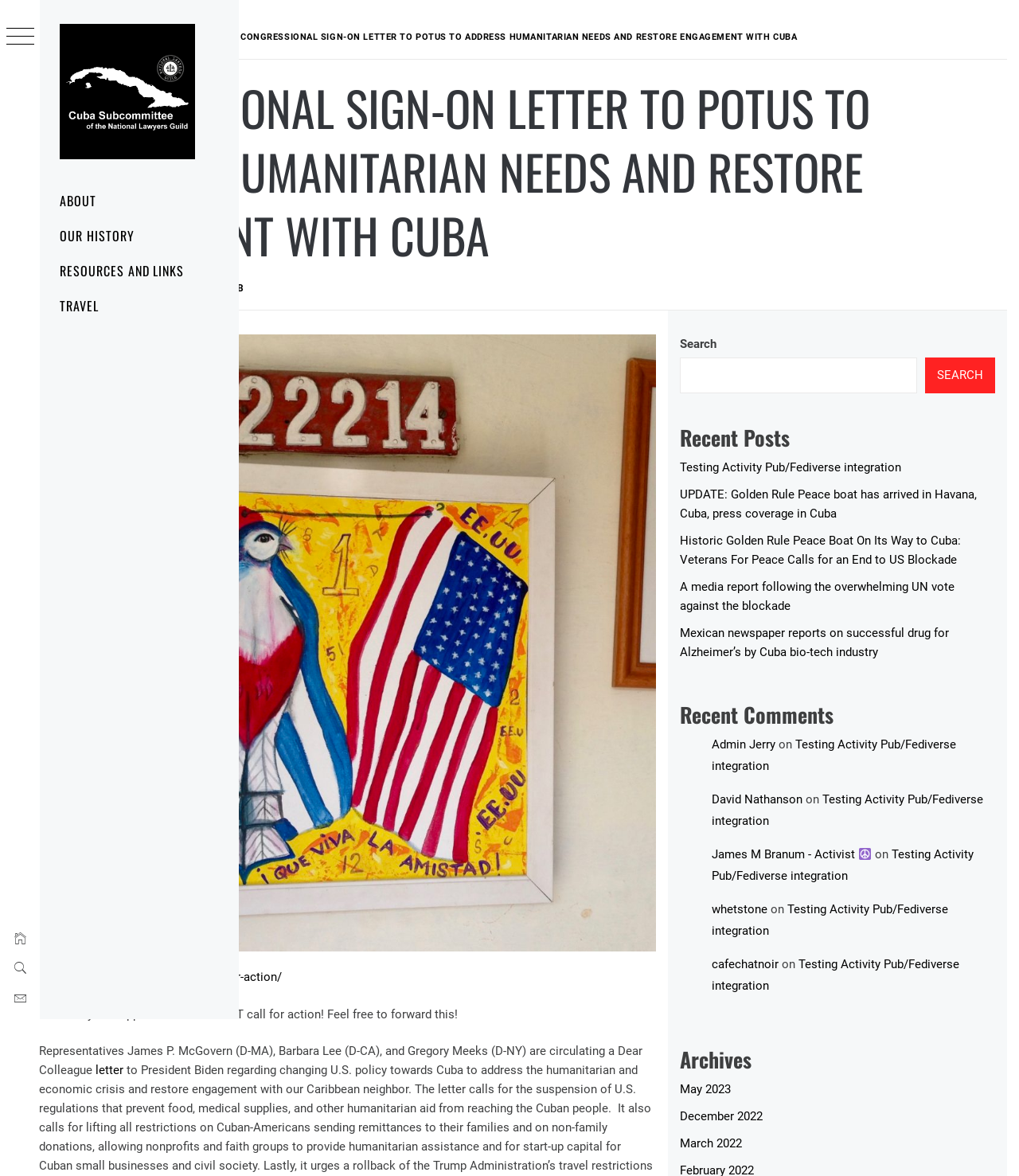What is the date of the congressional sign-on letter?
Answer the question in as much detail as possible.

I found the date of the congressional sign-on letter by looking at the text 'PUBLISHED ON NOVEMBER 16, 2021' which suggests that the date of the letter is November 16, 2021.